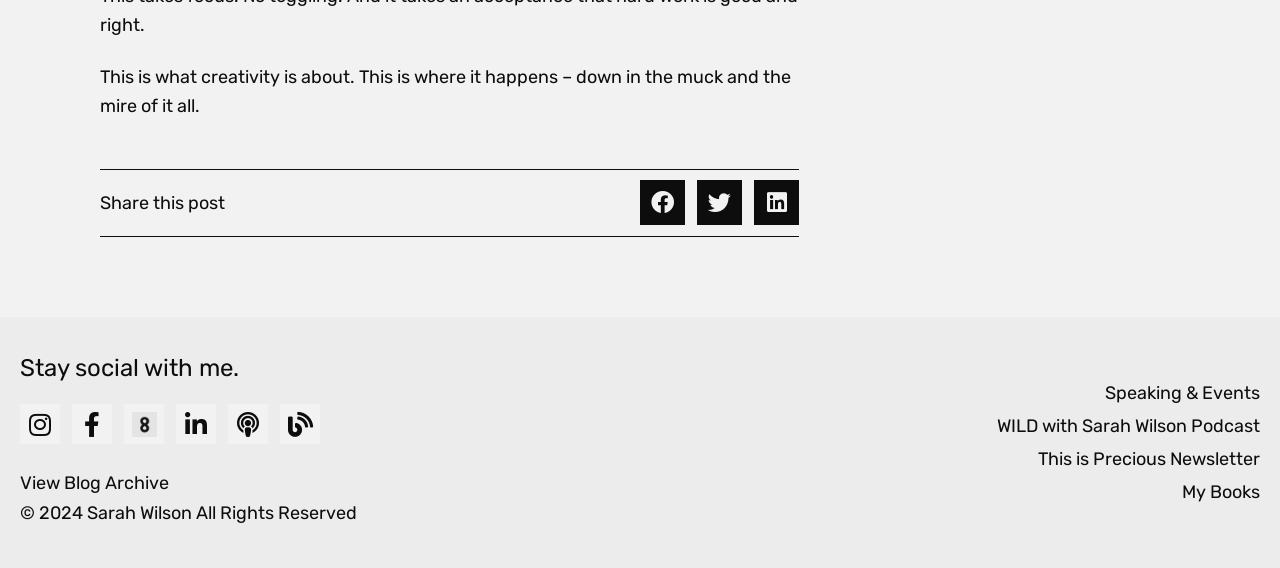Give the bounding box coordinates for this UI element: "Instagram". The coordinates should be four float numbers between 0 and 1, arranged as [left, top, right, bottom].

[0.016, 0.712, 0.047, 0.782]